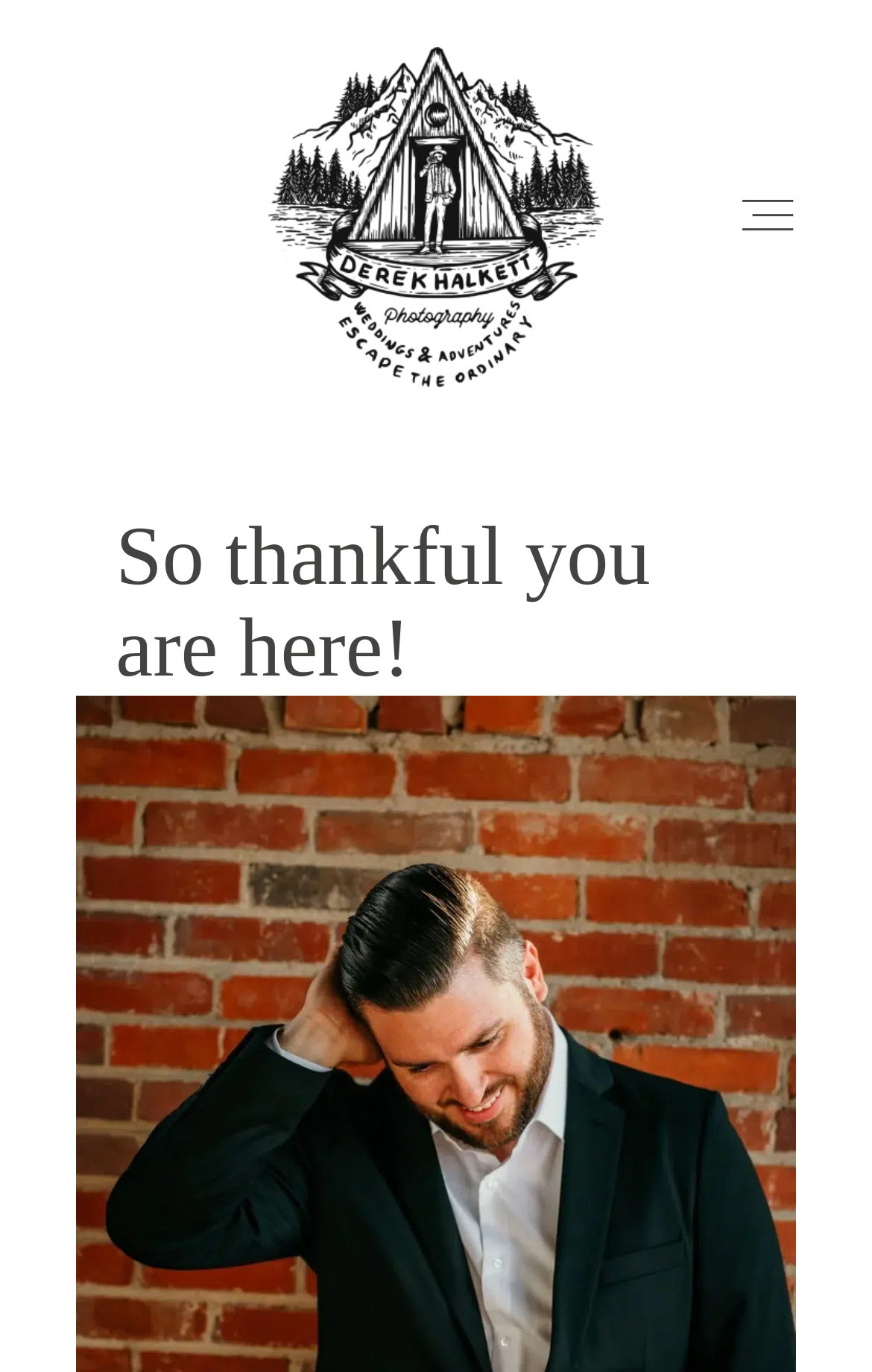What is the greeting message on the webpage?
Use the image to give a comprehensive and detailed response to the question.

The greeting message is a static text element located below the navigation links, and it is 'So thankful you are here!'. This message is likely a welcome message to visitors of the webpage.